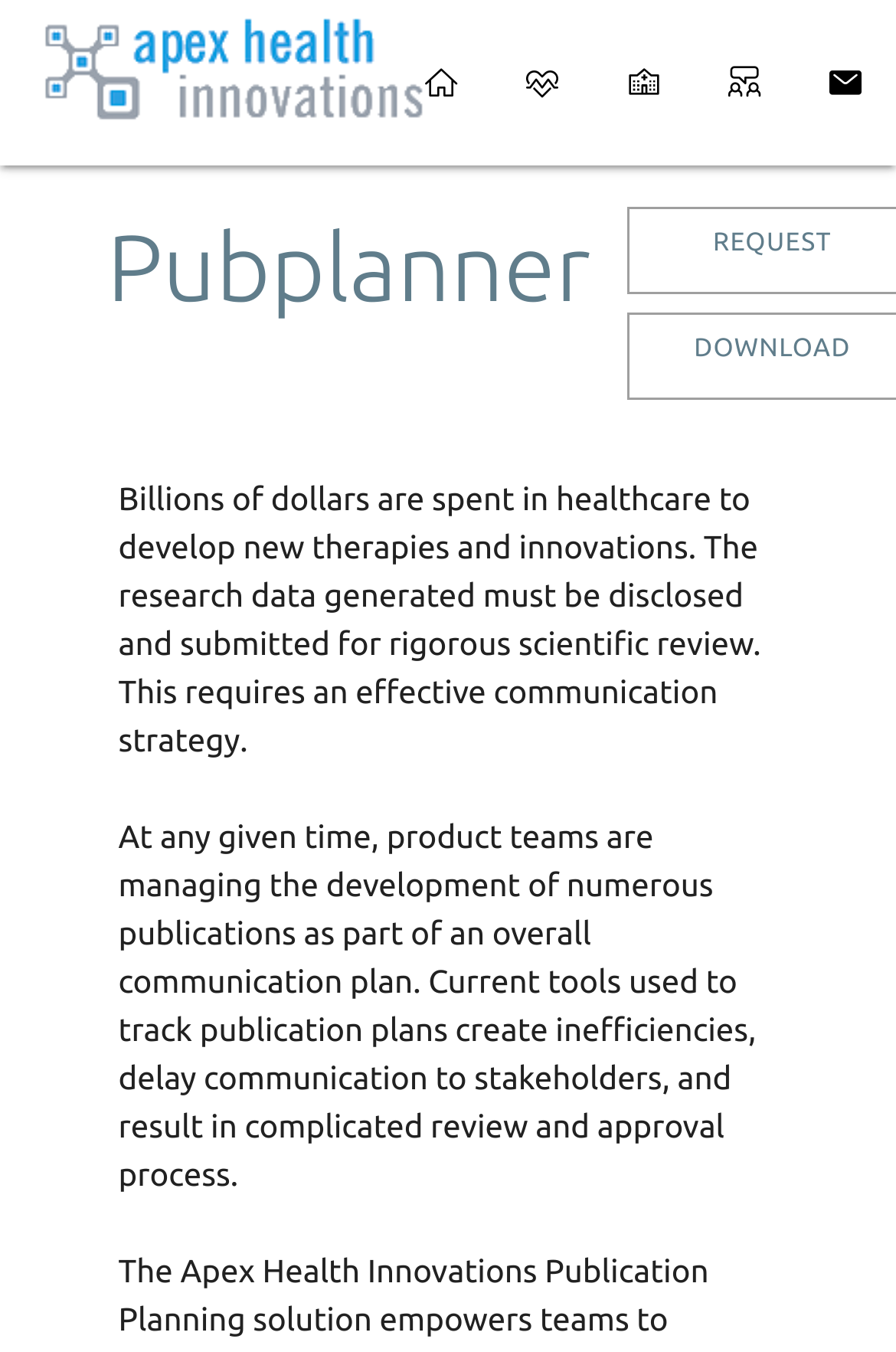Determine the bounding box coordinates for the HTML element described here: "BioPharma".

[0.549, 0.0, 0.662, 0.122]